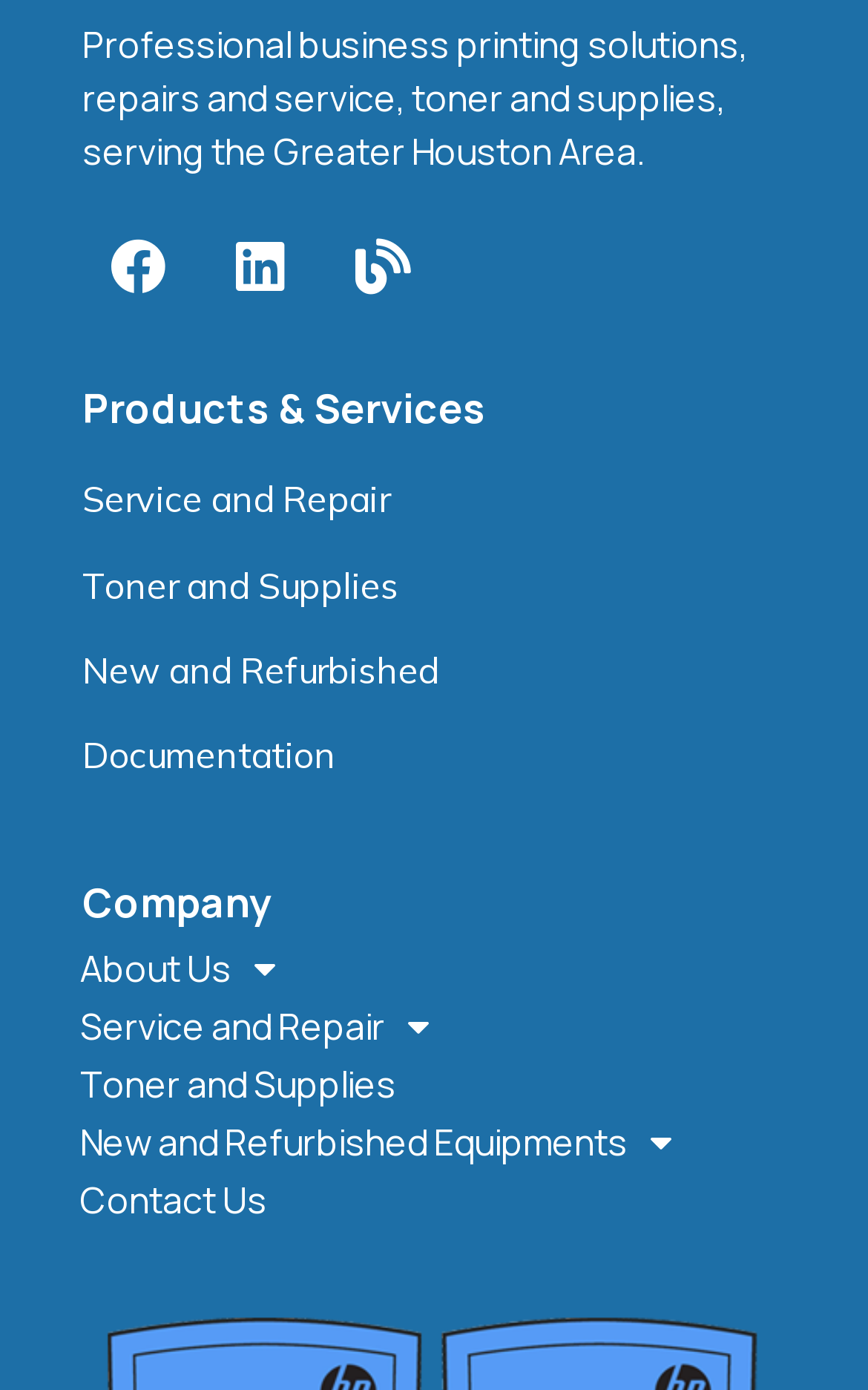Provide a one-word or short-phrase answer to the question:
What is the main business of this company?

Business printing solutions